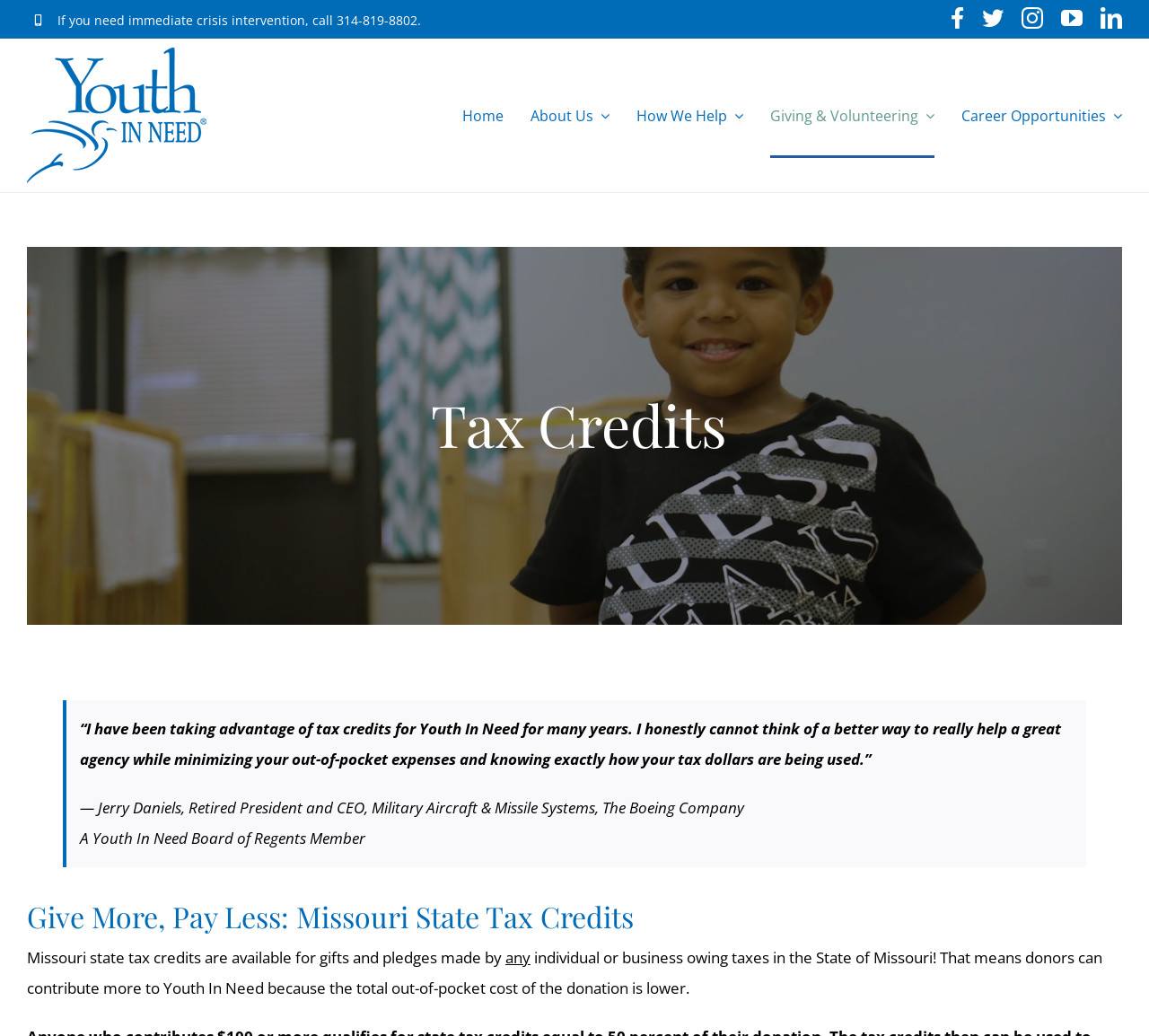What social media platforms does Youth In Need have?
Refer to the screenshot and answer in one word or phrase.

Facebook, Twitter, Instagram, YouTube, LinkedIn